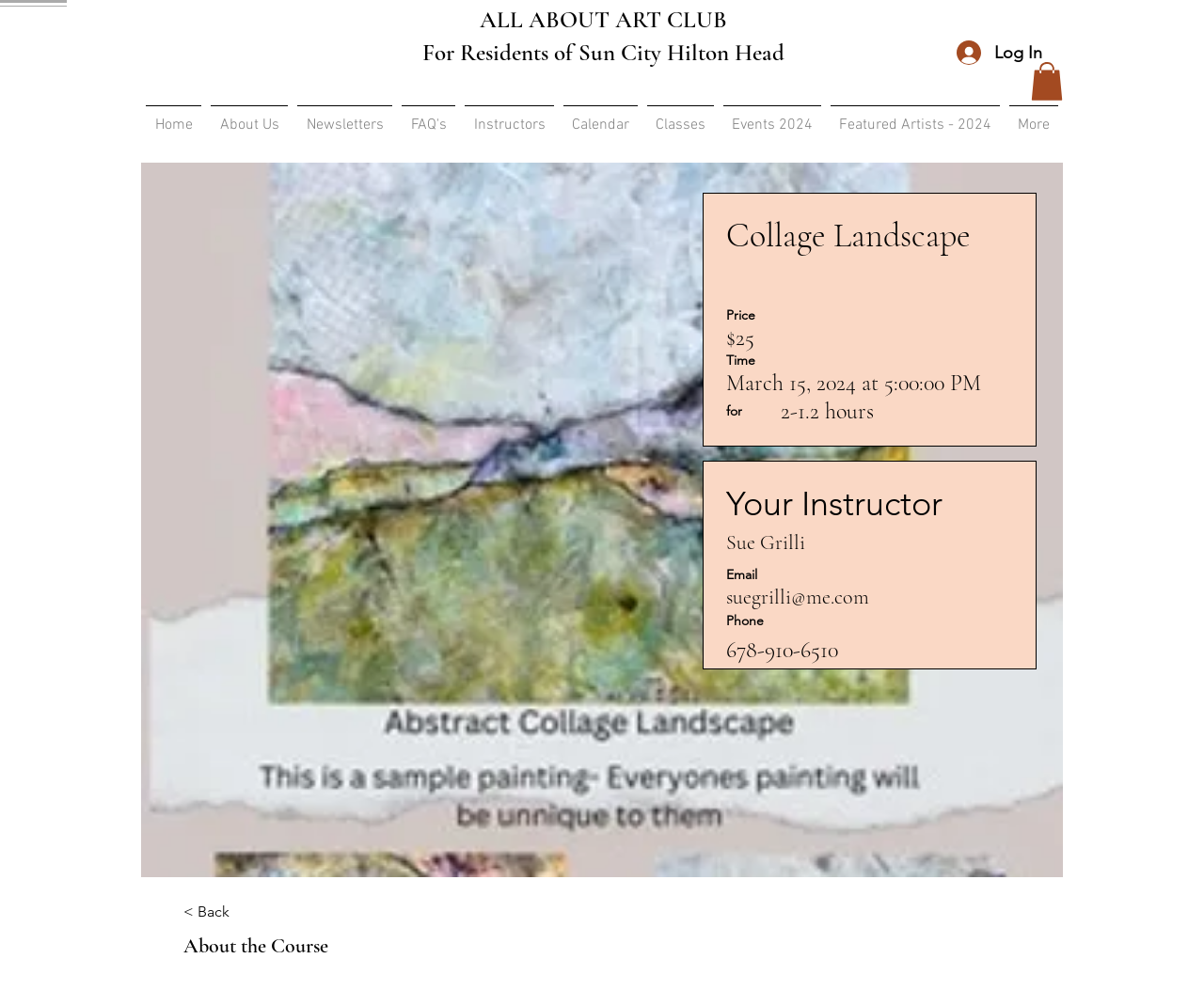Who is the instructor of the course?
Give a single word or phrase as your answer by examining the image.

Sue Grilli